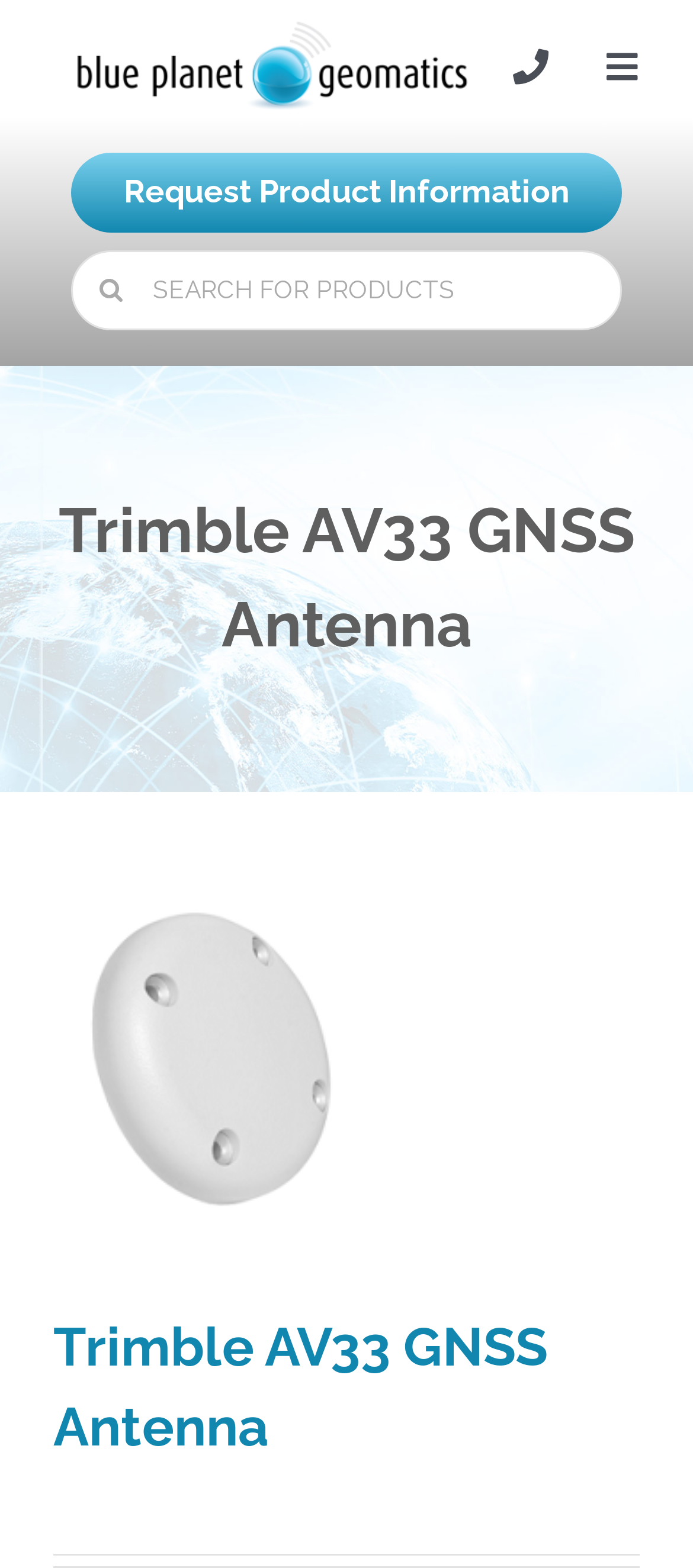Locate the bounding box coordinates of the area that needs to be clicked to fulfill the following instruction: "Click the Trimble AV33 GNSS Antenna link". The coordinates should be in the format of four float numbers between 0 and 1, namely [left, top, right, bottom].

[0.077, 0.578, 0.538, 0.599]